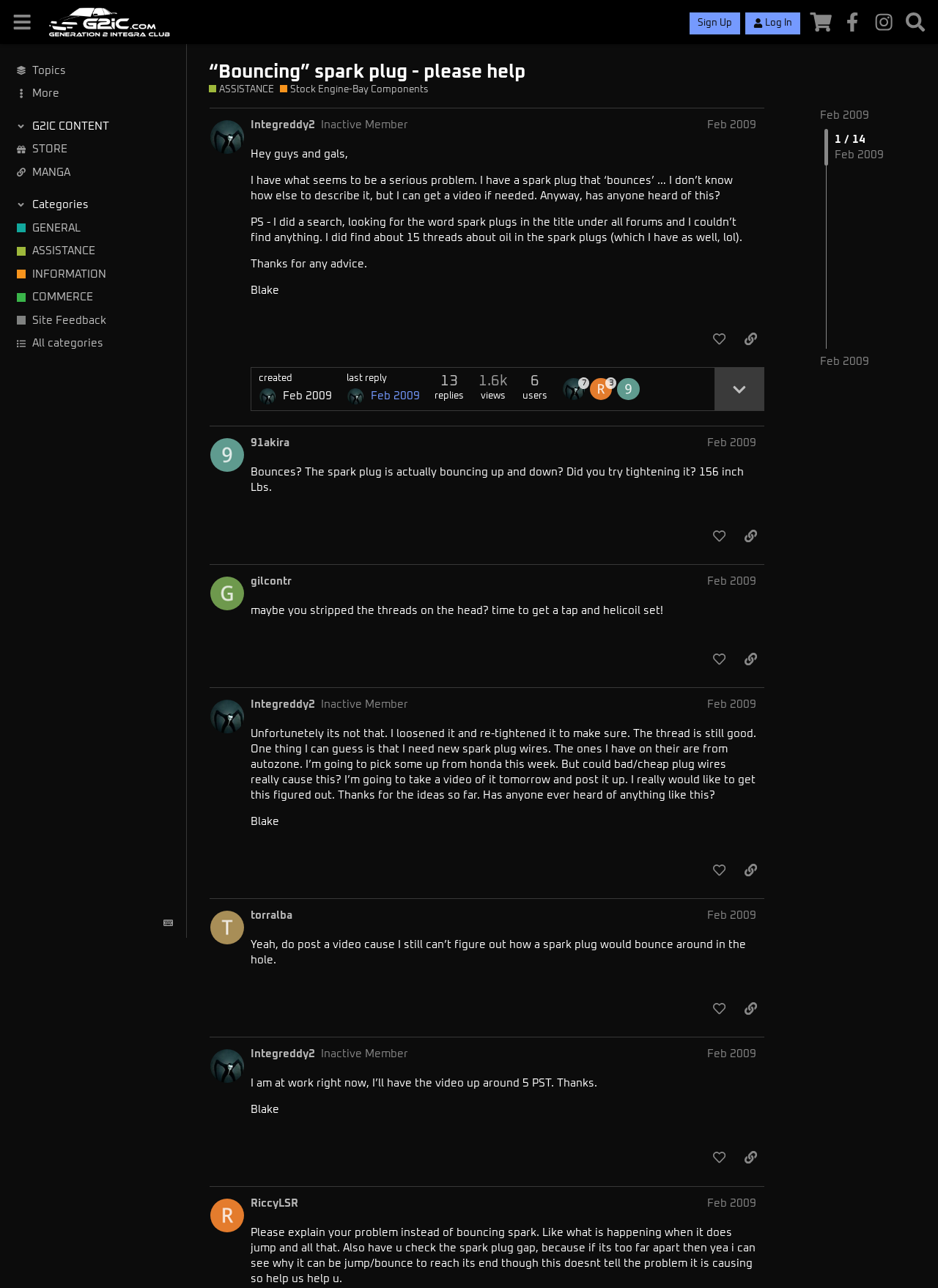Please identify the bounding box coordinates of the region to click in order to complete the task: "Click the 'Sign Up' button". The coordinates must be four float numbers between 0 and 1, specified as [left, top, right, bottom].

[0.735, 0.009, 0.789, 0.026]